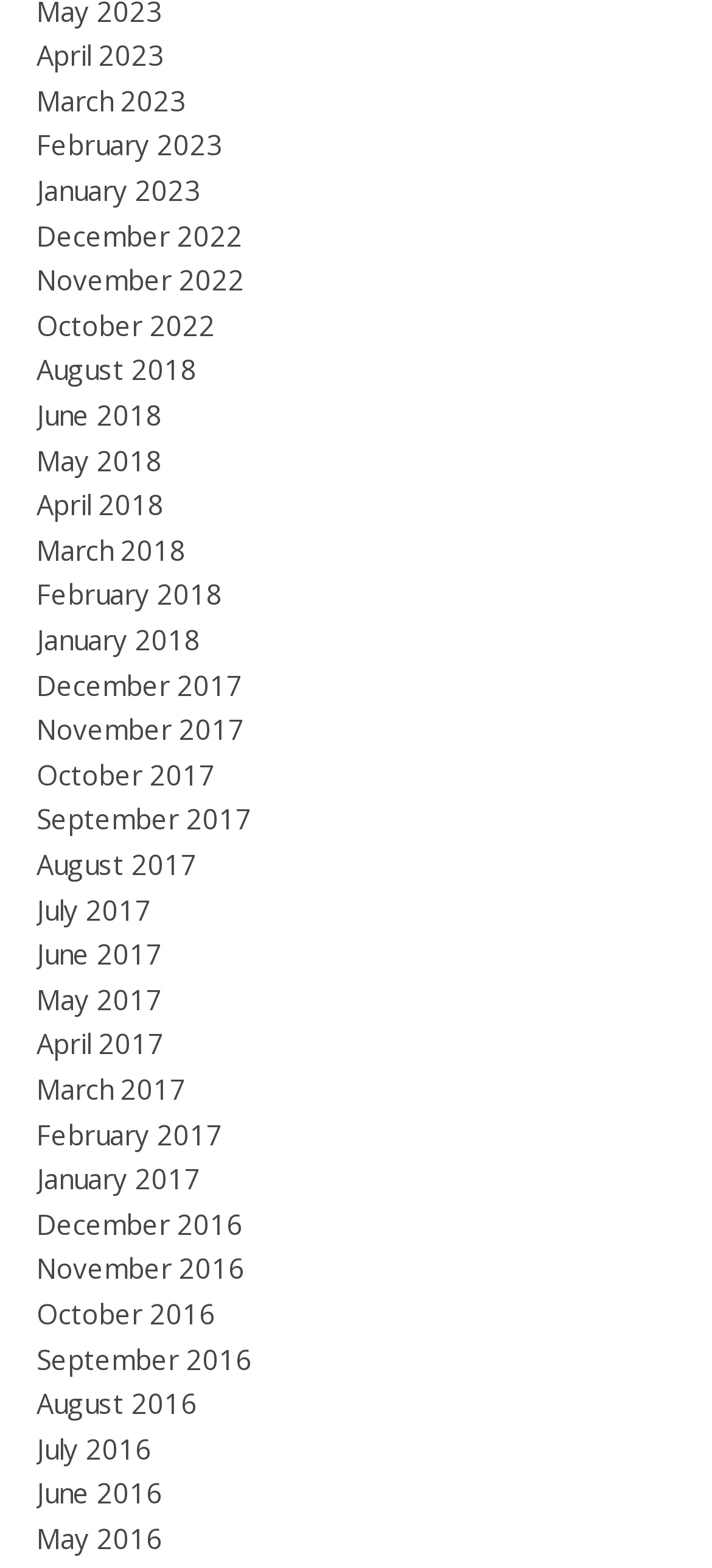Locate the bounding box coordinates of the element I should click to achieve the following instruction: "view April 2023".

[0.051, 0.024, 0.231, 0.047]